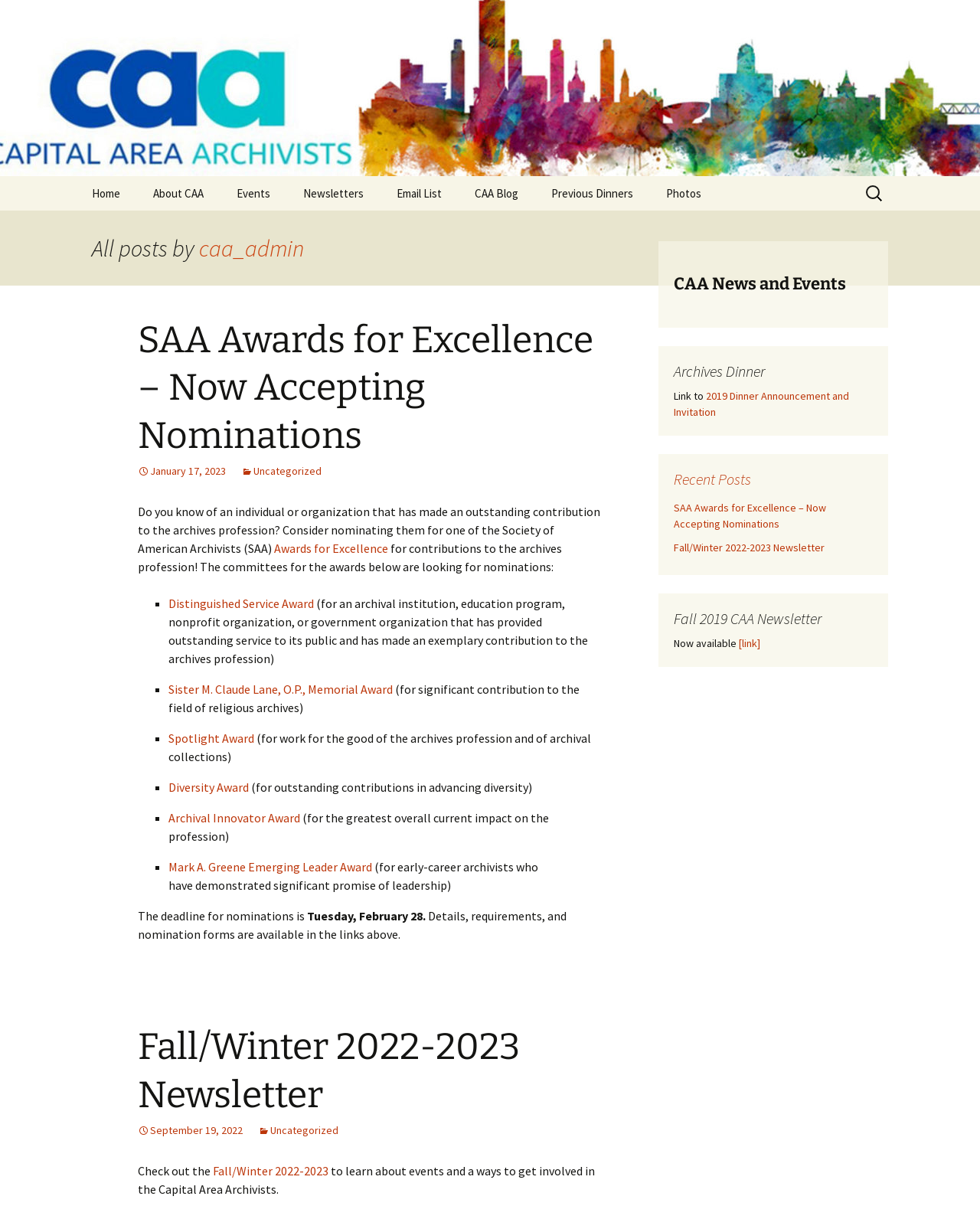Locate the bounding box of the UI element with the following description: "December 17, 2002".

[0.294, 0.651, 0.45, 0.679]